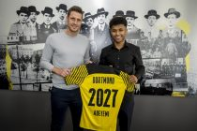What is the significance of the number '2027' on the jersey?
Examine the screenshot and reply with a single word or phrase.

Length of Adeyemi's contract